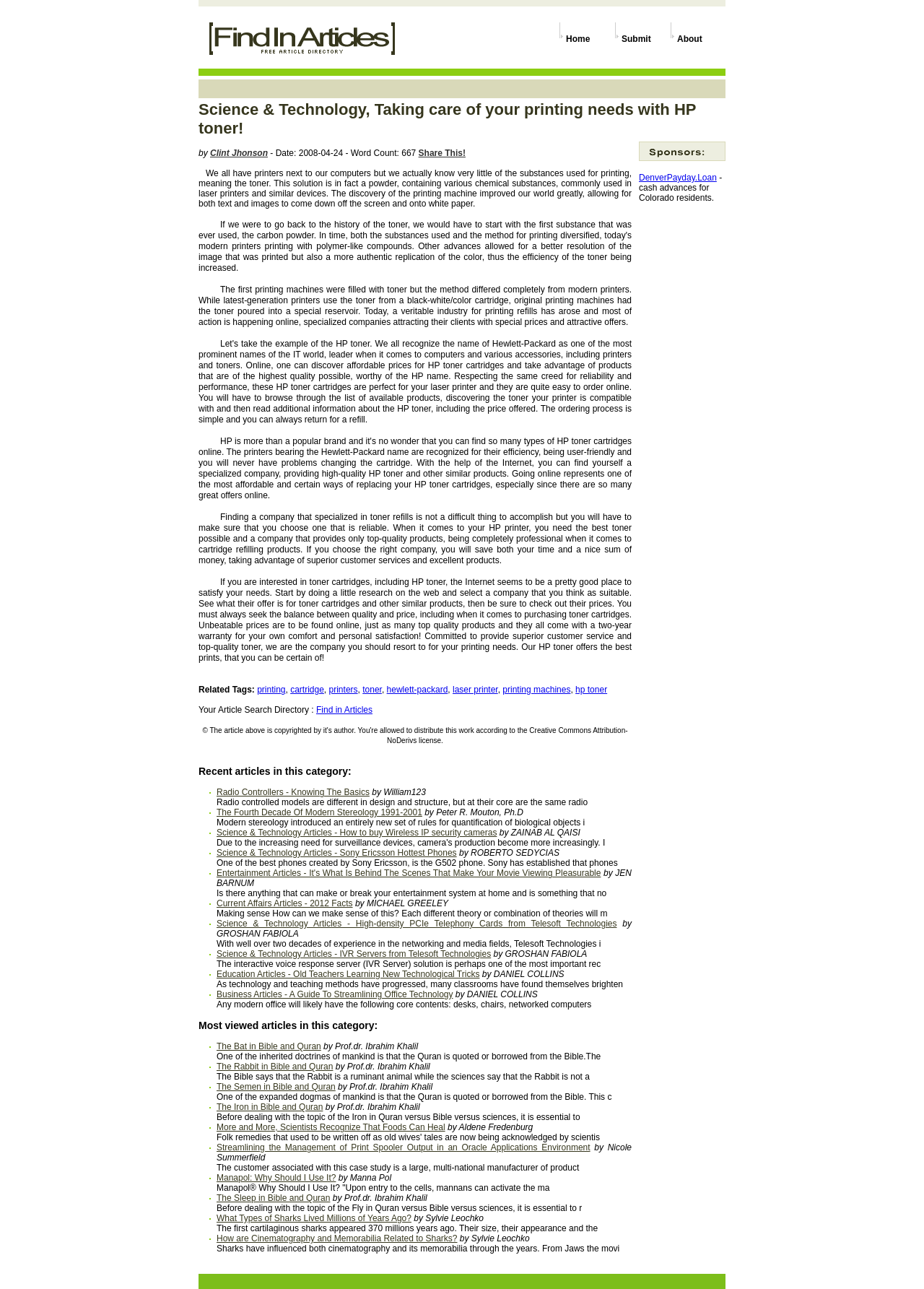Respond with a single word or phrase to the following question: What is the category of the articles on this webpage?

Science & Technology